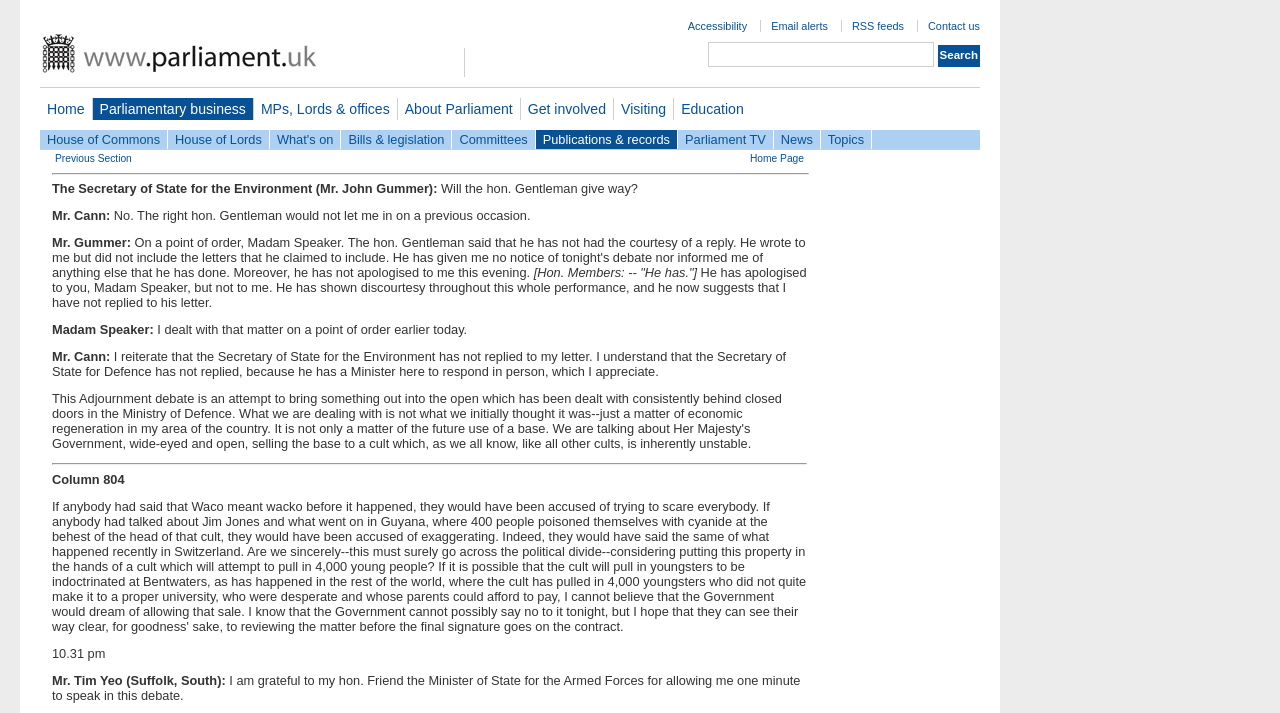Please identify the bounding box coordinates of the clickable area that will allow you to execute the instruction: "View Parliament TV".

[0.53, 0.182, 0.604, 0.208]